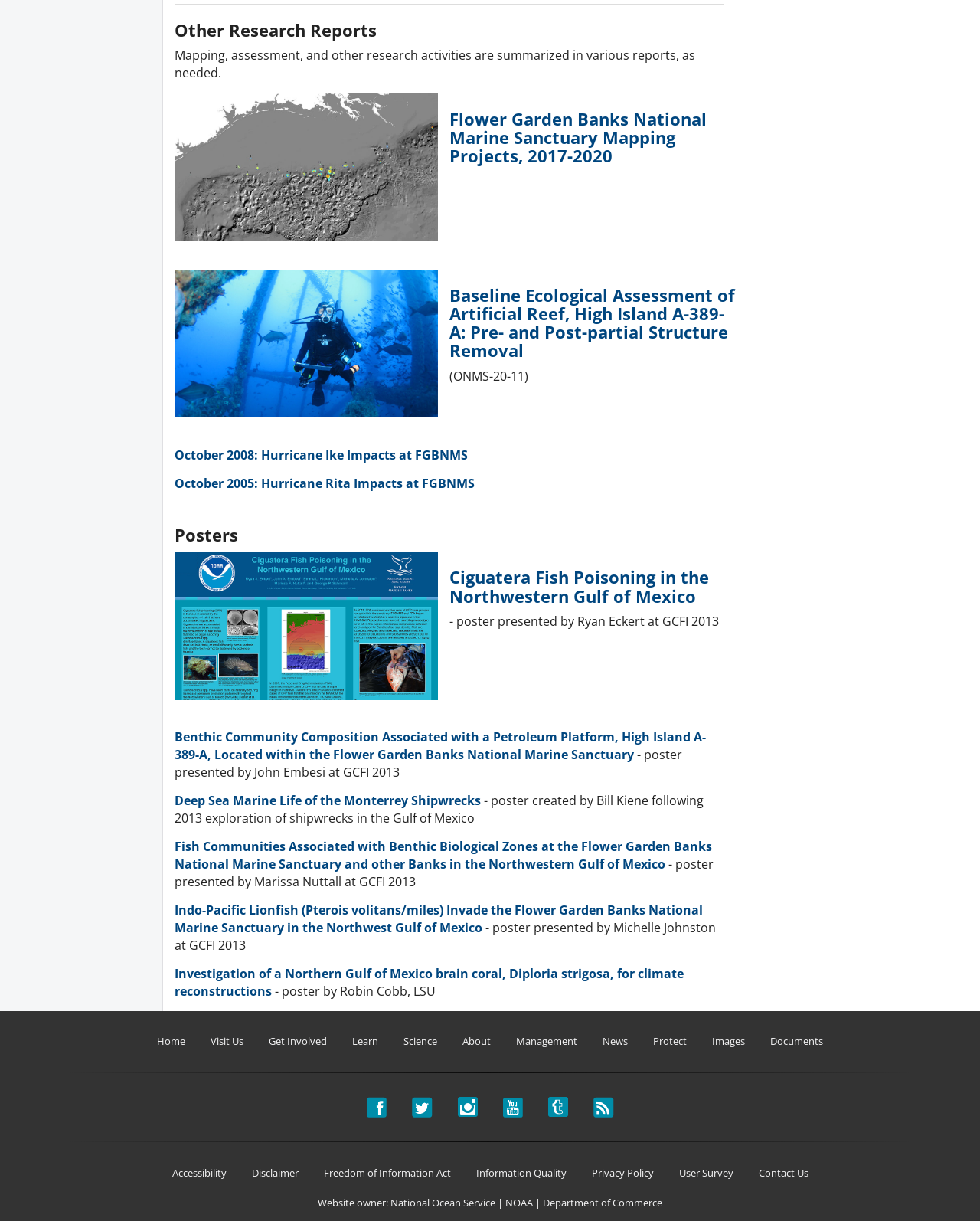Pinpoint the bounding box coordinates of the area that should be clicked to complete the following instruction: "Go to the home page". The coordinates must be given as four float numbers between 0 and 1, i.e., [left, top, right, bottom].

[0.16, 0.847, 0.189, 0.859]